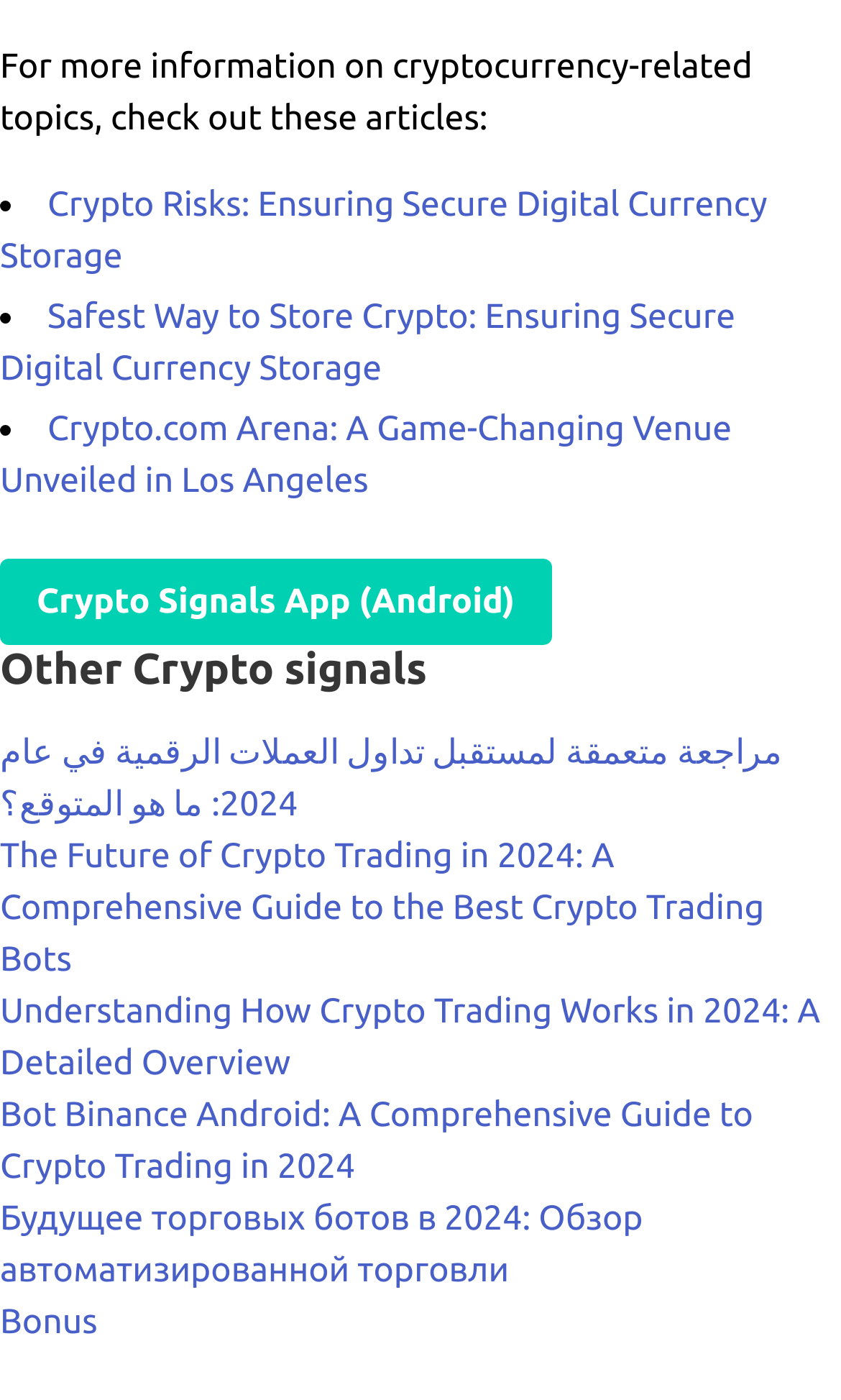Please find the bounding box coordinates for the clickable element needed to perform this instruction: "Explore Crypto Signals App".

[0.0, 0.399, 0.656, 0.46]